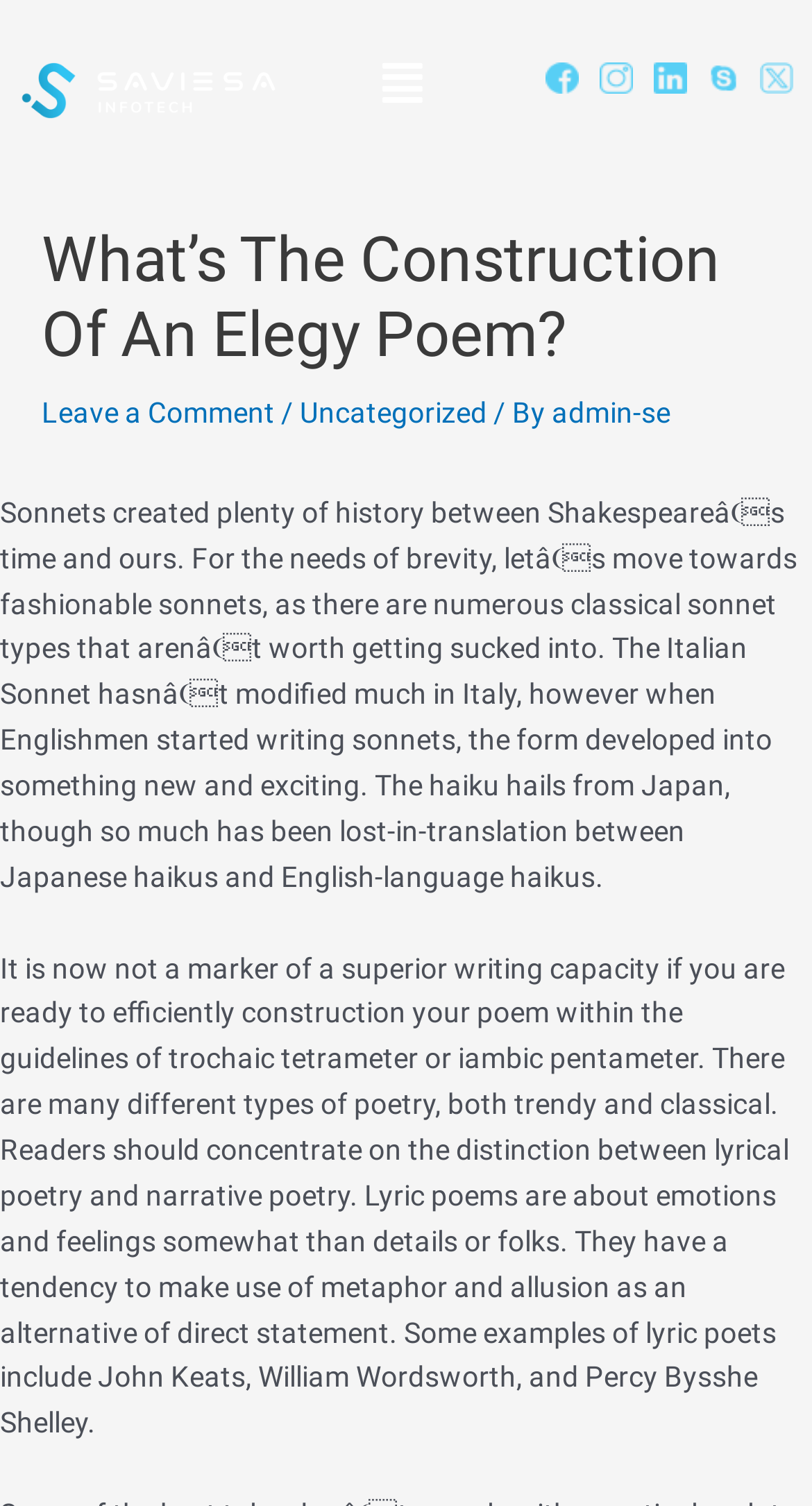Describe all the key features of the webpage in detail.

The webpage is about the construction of an elegy poem. At the top left corner, there is a Saviesa logo, which is a link and an image. Next to it, there is a menu button with an icon. On the top right corner, there are five links, each with an image, arranged horizontally.

Below the top section, there is a header section that spans the entire width of the page. It contains the title "What's The Construction Of An Elegy Poem?" in a heading element, followed by a link to "Leave a Comment", a separator, a link to "Uncategorized", another separator, and a link to the author "admin-se".

The main content of the page is divided into two paragraphs. The first paragraph discusses the history of sonnets and how they evolved over time. The second paragraph explains the difference between lyrical poetry and narrative poetry, providing examples of lyric poets.

Overall, the webpage has a simple layout with a clear structure, making it easy to navigate and read.